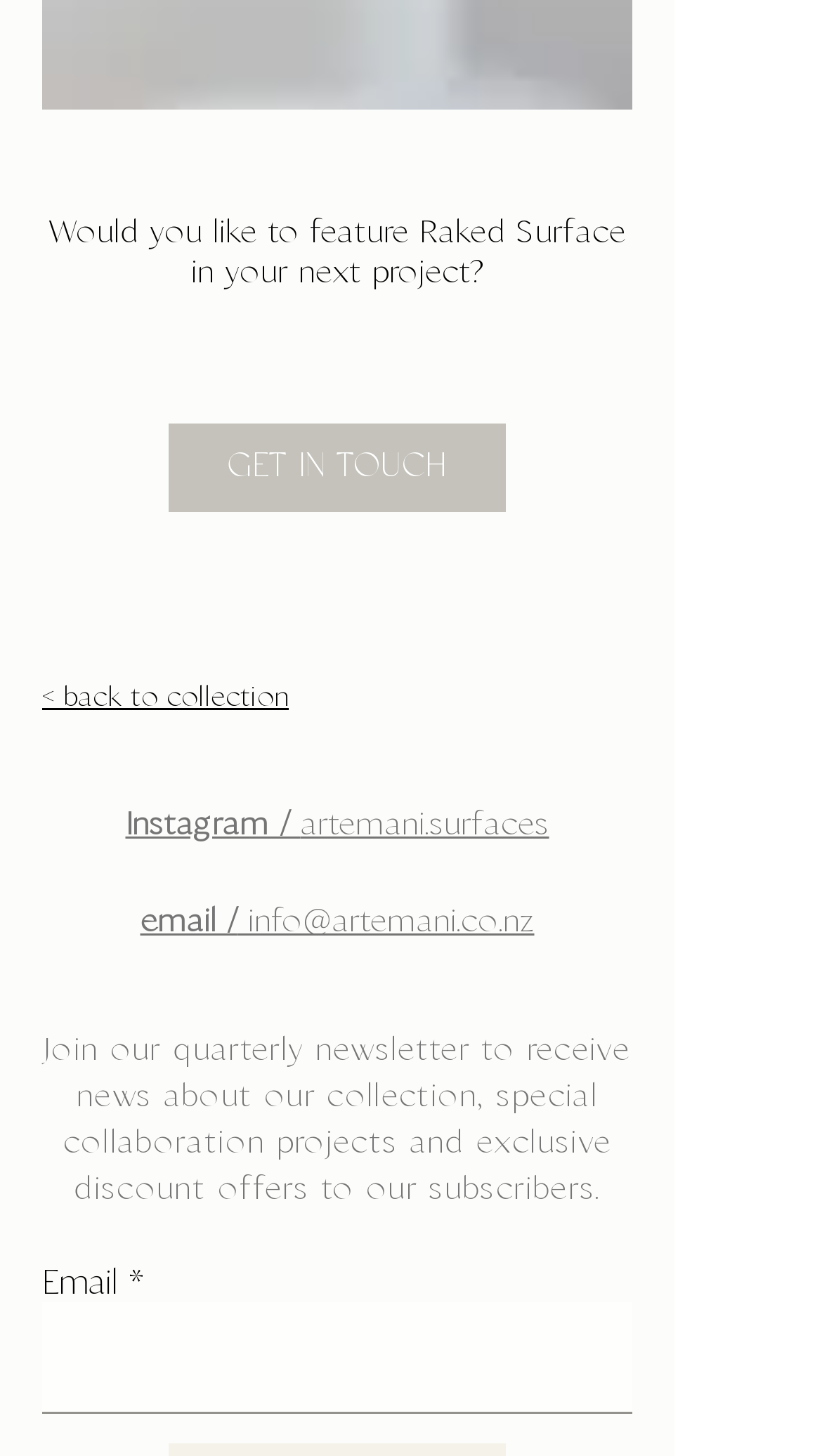Please answer the following question using a single word or phrase: 
What is the purpose of the '< back to collection' link?

Return to collection